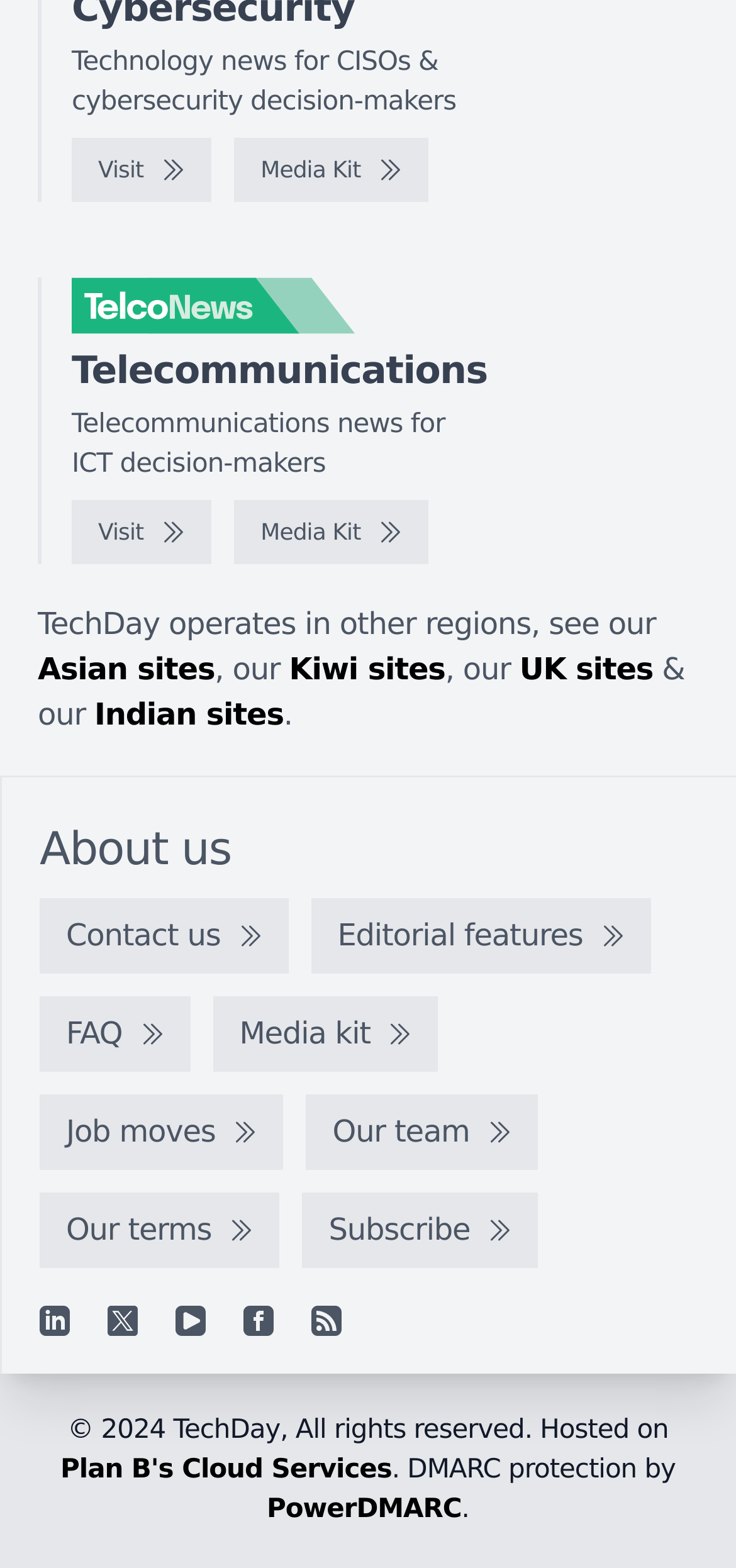Refer to the image and offer a detailed explanation in response to the question: How many social media links are available?

By examining the links at the bottom of the webpage, I found five social media links: Linkedin, X, YouTube, Facebook, and RSS feed.